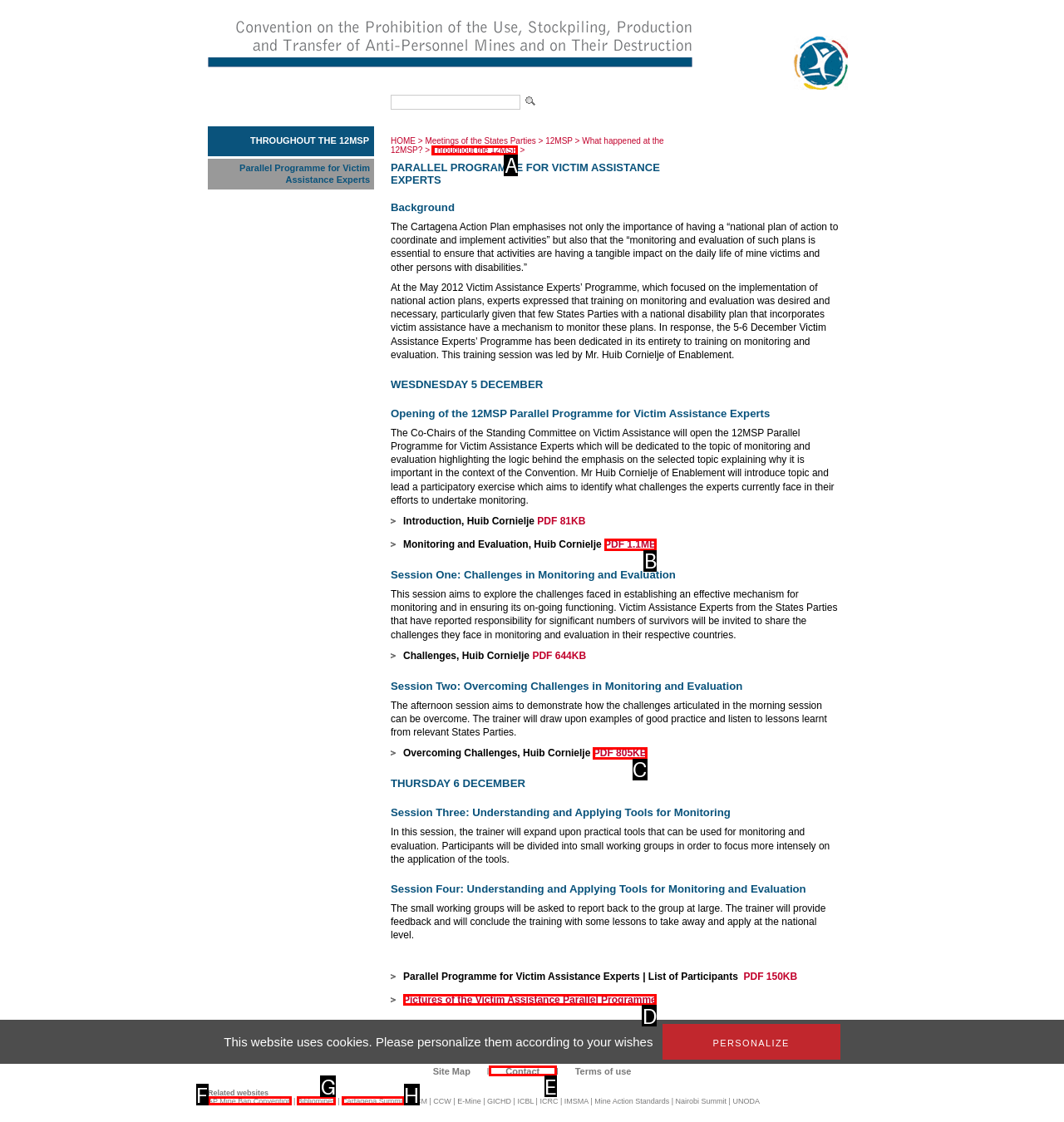Determine the HTML element to be clicked to complete the task: View the 'Pictures of the Victim Assistance Parallel Programme'. Answer by giving the letter of the selected option.

D